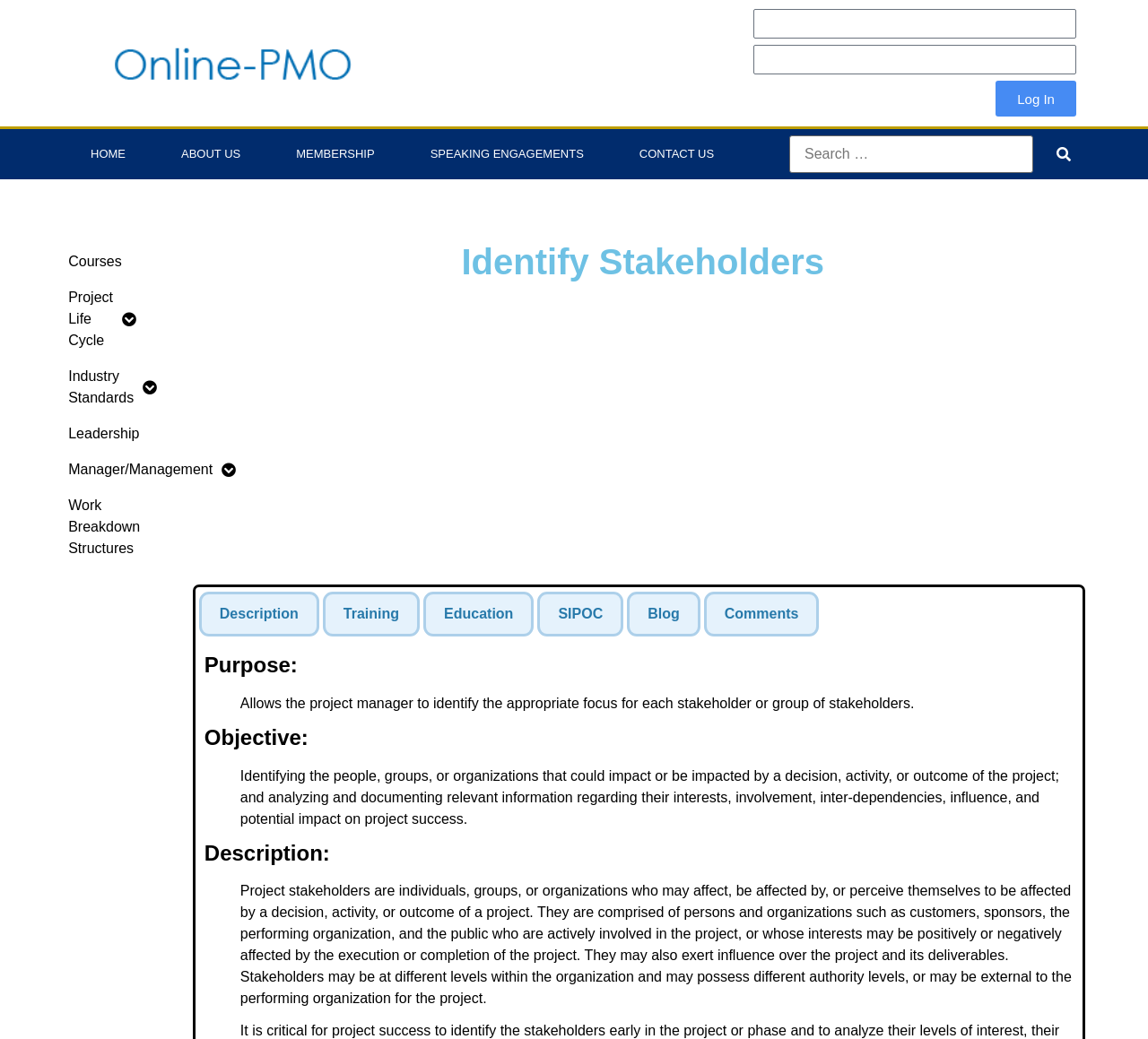Find the bounding box coordinates for the area that must be clicked to perform this action: "Click the Courses link".

[0.048, 0.235, 0.126, 0.269]